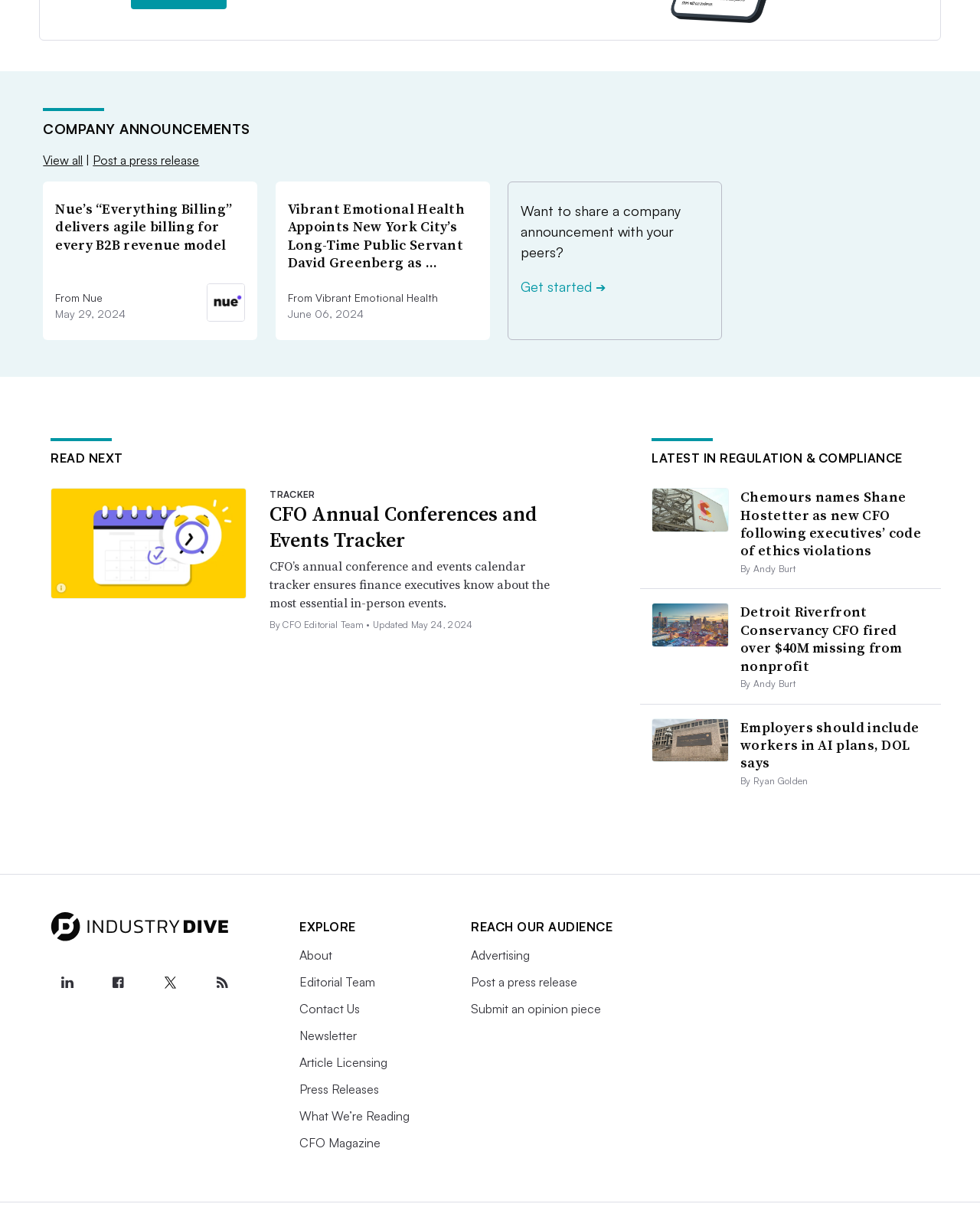Determine the bounding box coordinates of the clickable region to execute the instruction: "Read about Chemours". The coordinates should be four float numbers between 0 and 1, denoted as [left, top, right, bottom].

[0.665, 0.411, 0.744, 0.424]